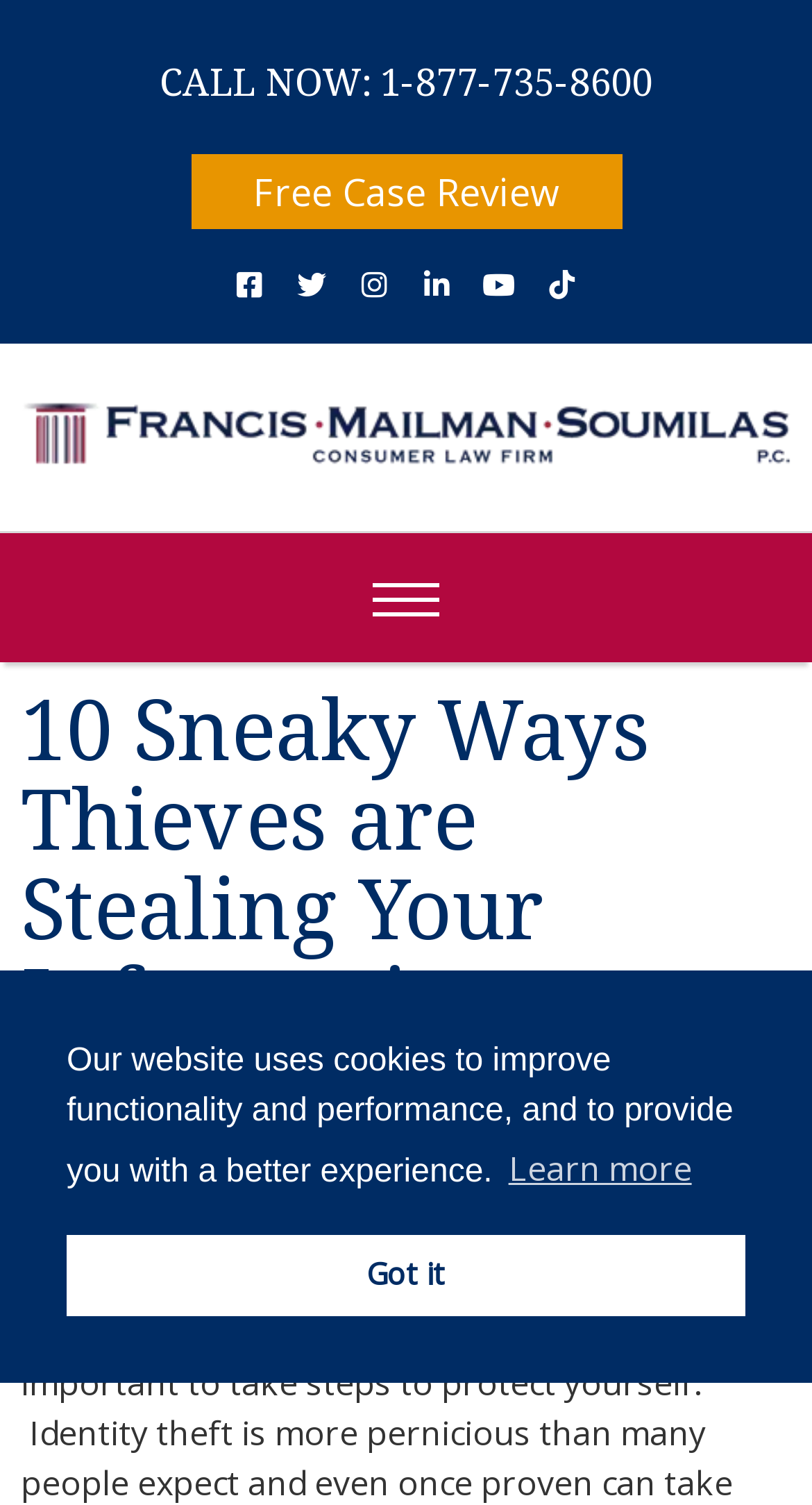Give a short answer to this question using one word or a phrase:
How many social media links are there?

5